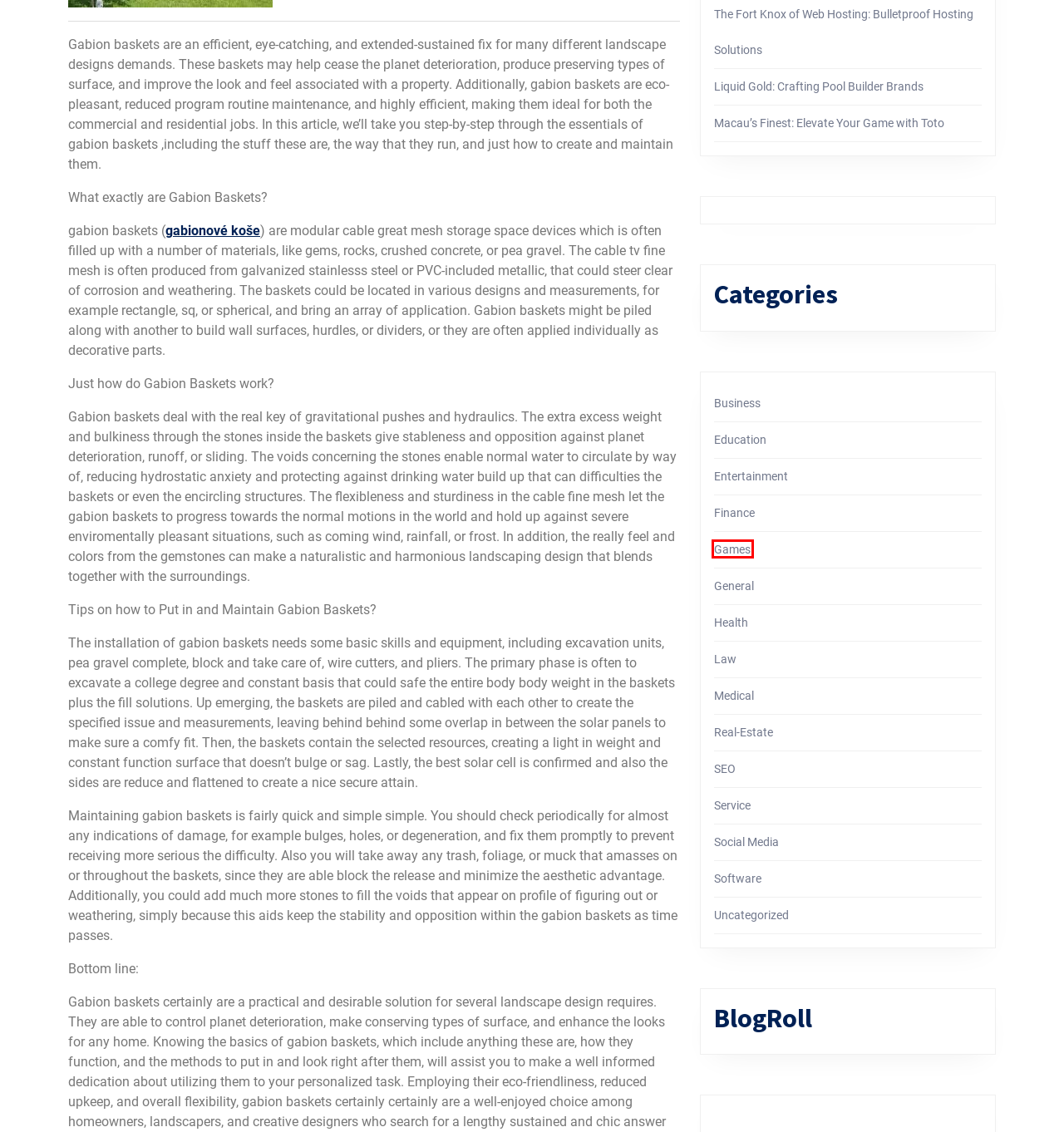You have a screenshot of a webpage with a red rectangle bounding box. Identify the best webpage description that corresponds to the new webpage after clicking the element within the red bounding box. Here are the candidates:
A. General – Wild Things
B. Gabionové koše | GabionyLemon.cz
C. Entertainment – Wild Things
D. Social Media – Wild Things
E. Education – Wild Things
F. Finance – Wild Things
G. Games – Wild Things
H. Software – Wild Things

G